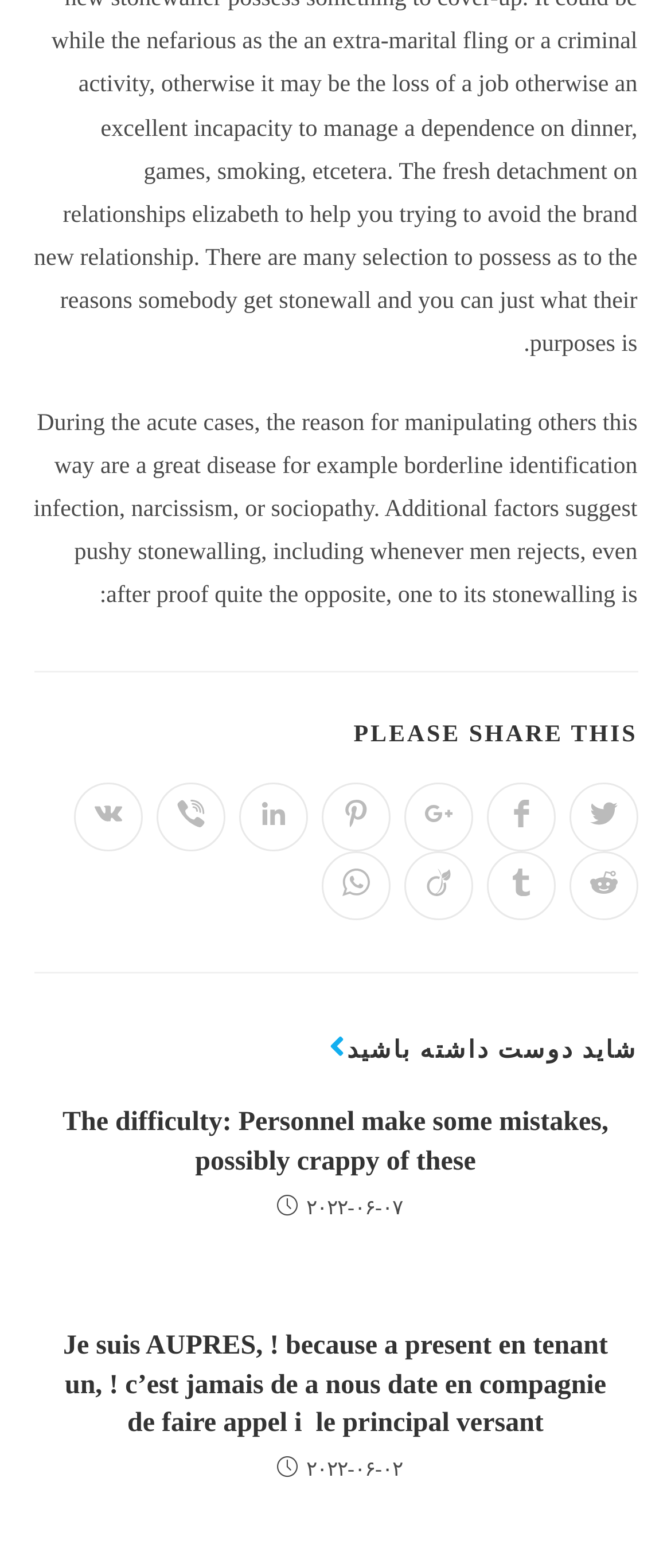Please pinpoint the bounding box coordinates for the region I should click to adhere to this instruction: "Share on Pinterest".

[0.478, 0.499, 0.581, 0.543]